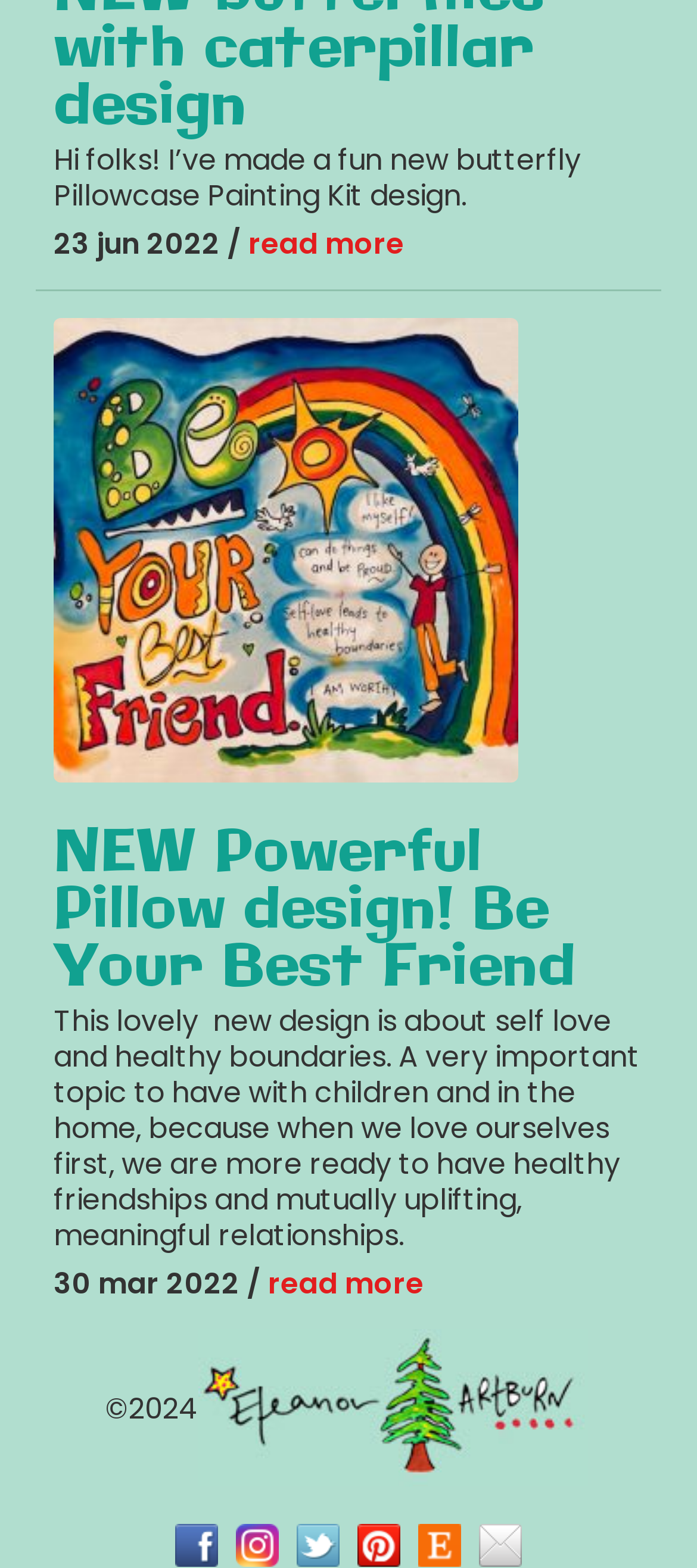Determine the bounding box coordinates of the region that needs to be clicked to achieve the task: "read more about self love and healthy boundaries".

[0.385, 0.806, 0.608, 0.832]